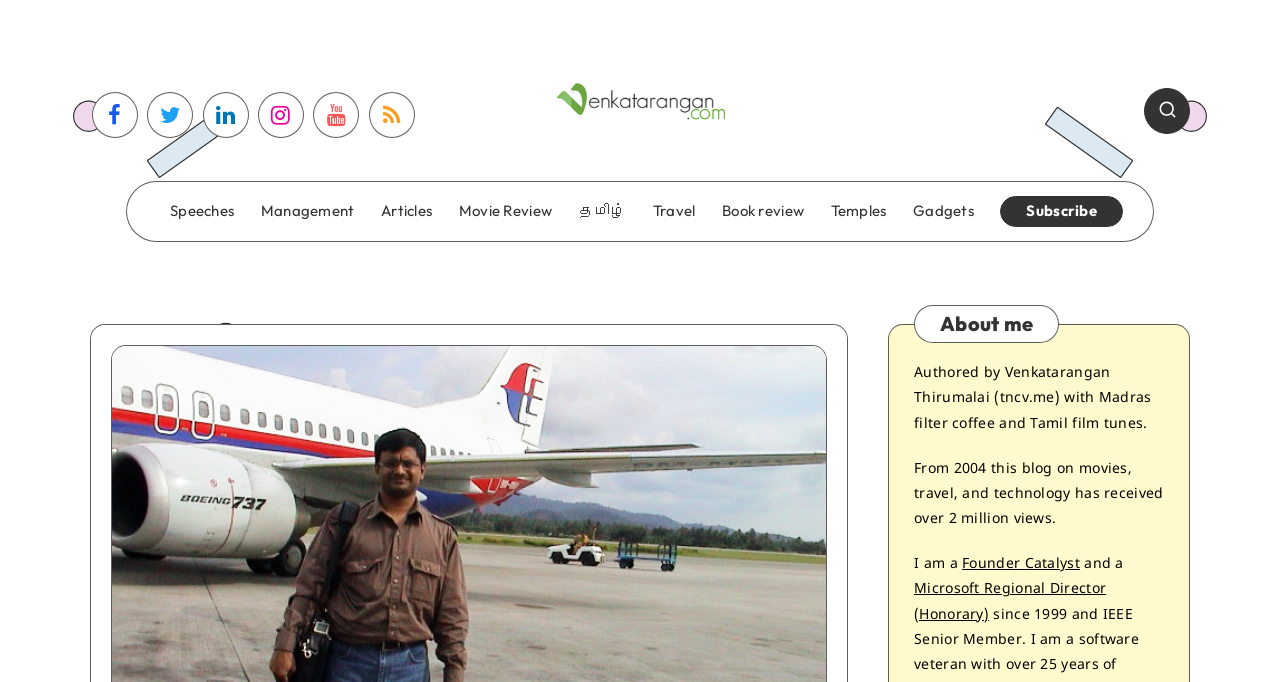Please identify the bounding box coordinates of the element's region that I should click in order to complete the following instruction: "read About me". The bounding box coordinates consist of four float numbers between 0 and 1, i.e., [left, top, right, bottom].

[0.714, 0.447, 0.827, 0.503]